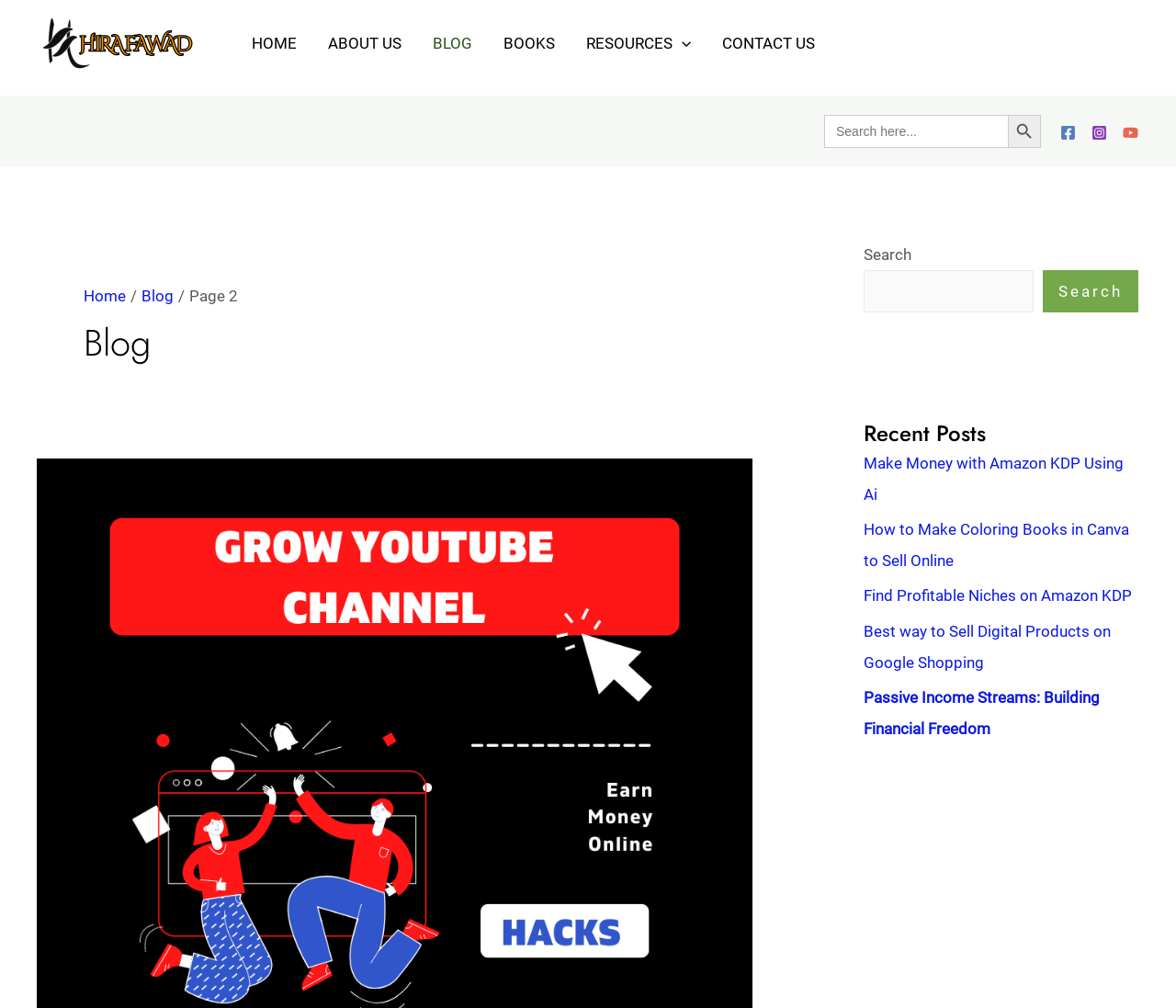Refer to the screenshot and give an in-depth answer to this question: How many recent posts are listed?

There are five recent posts listed in the 'Recent Posts' section, which are 'Make Money with Amazon KDP Using Ai', 'How to Make Coloring Books in Canva to Sell Online', 'Find Profitable Niches on Amazon KDP', 'Best way to Sell Digital Products on Google Shopping', and 'Passive Income Streams: Building Financial Freedom'.